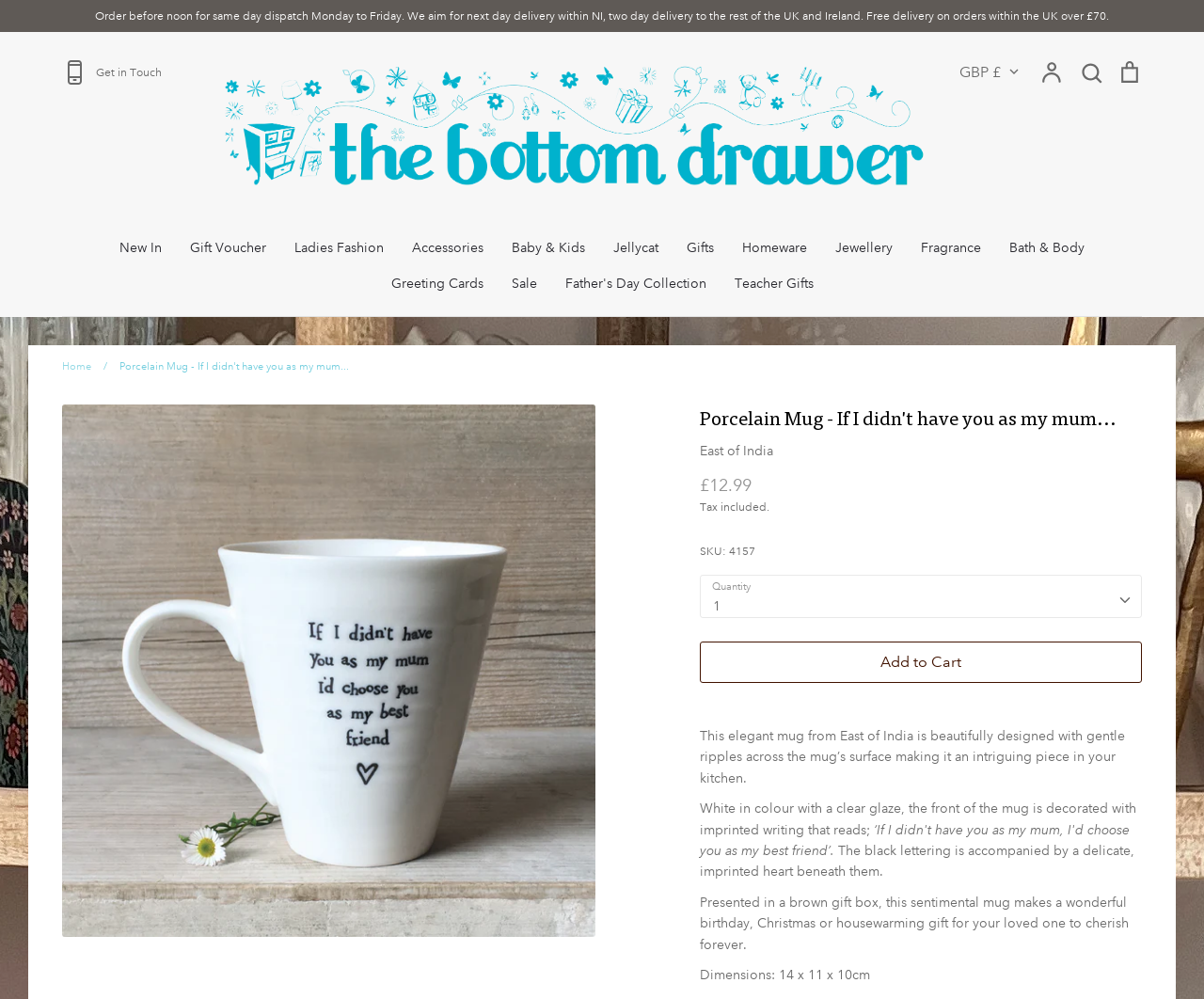What is the size of the mug?
Please respond to the question with a detailed and well-explained answer.

I found the size of the mug by looking at the product description section, where it says 'Dimensions: 14 x 11 x 10cm'.